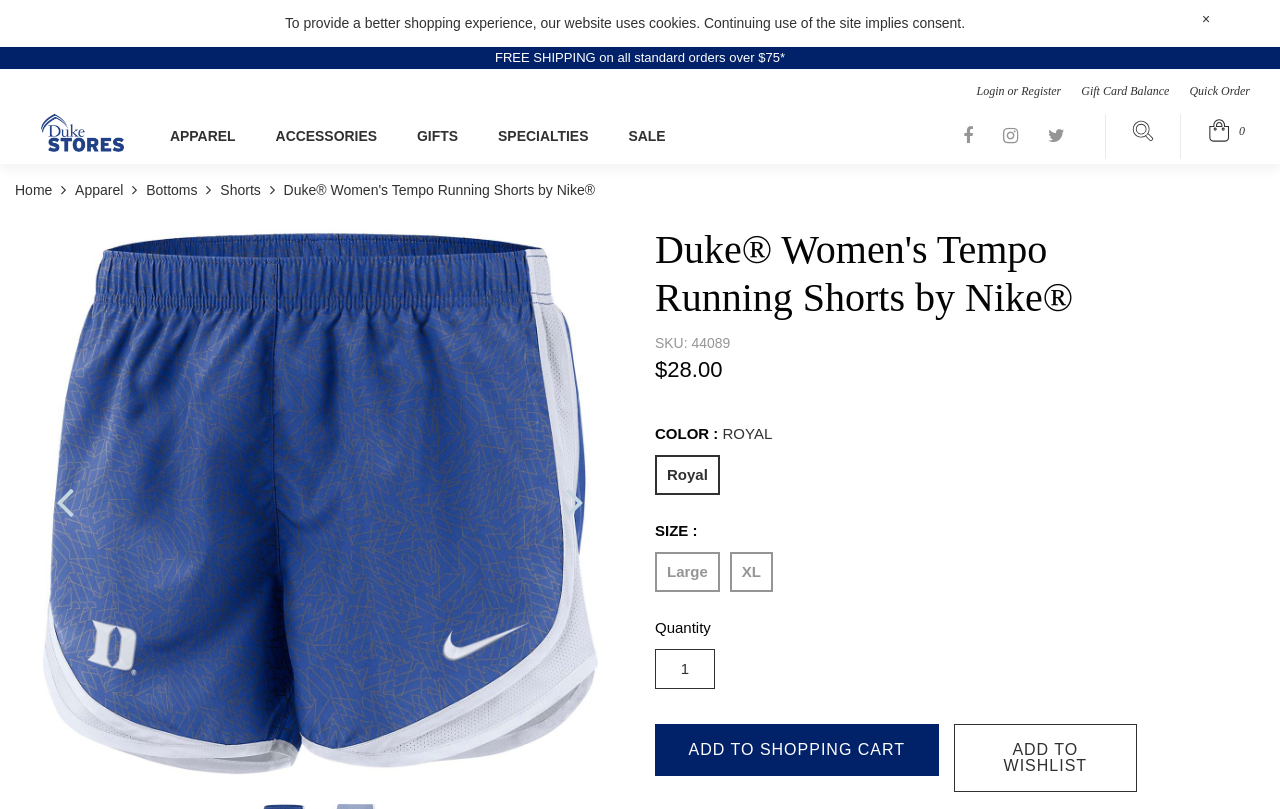Find the bounding box coordinates for the area that must be clicked to perform this action: "View Duke Campus Stores".

[0.031, 0.14, 0.098, 0.189]